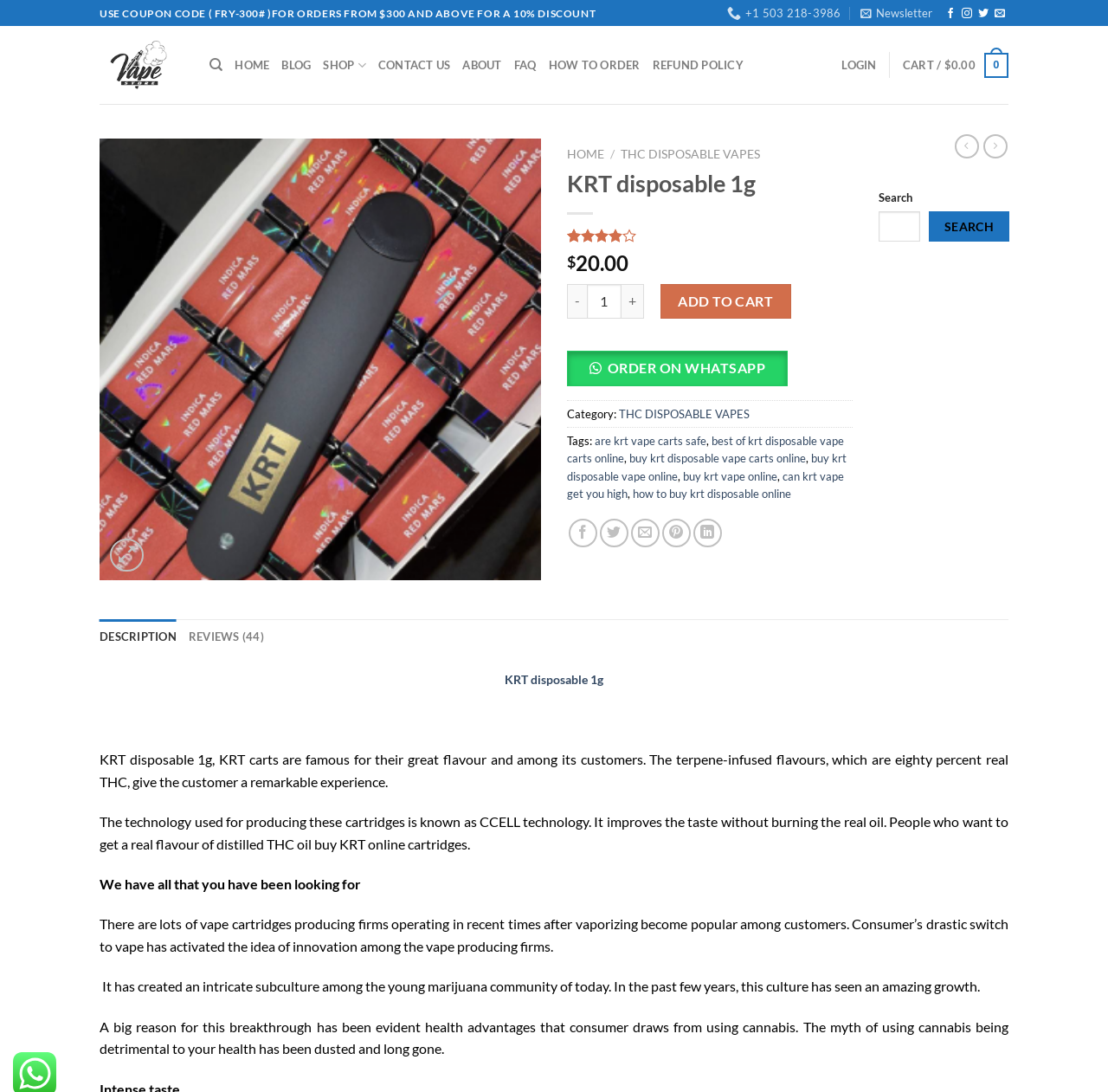Find the bounding box coordinates of the area that needs to be clicked in order to achieve the following instruction: "Search for something". The coordinates should be specified as four float numbers between 0 and 1, i.e., [left, top, right, bottom].

[0.793, 0.193, 0.83, 0.221]